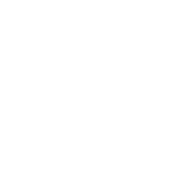Give a concise answer of one word or phrase to the question: 
What is the tone of the smiley face?

Lighthearted